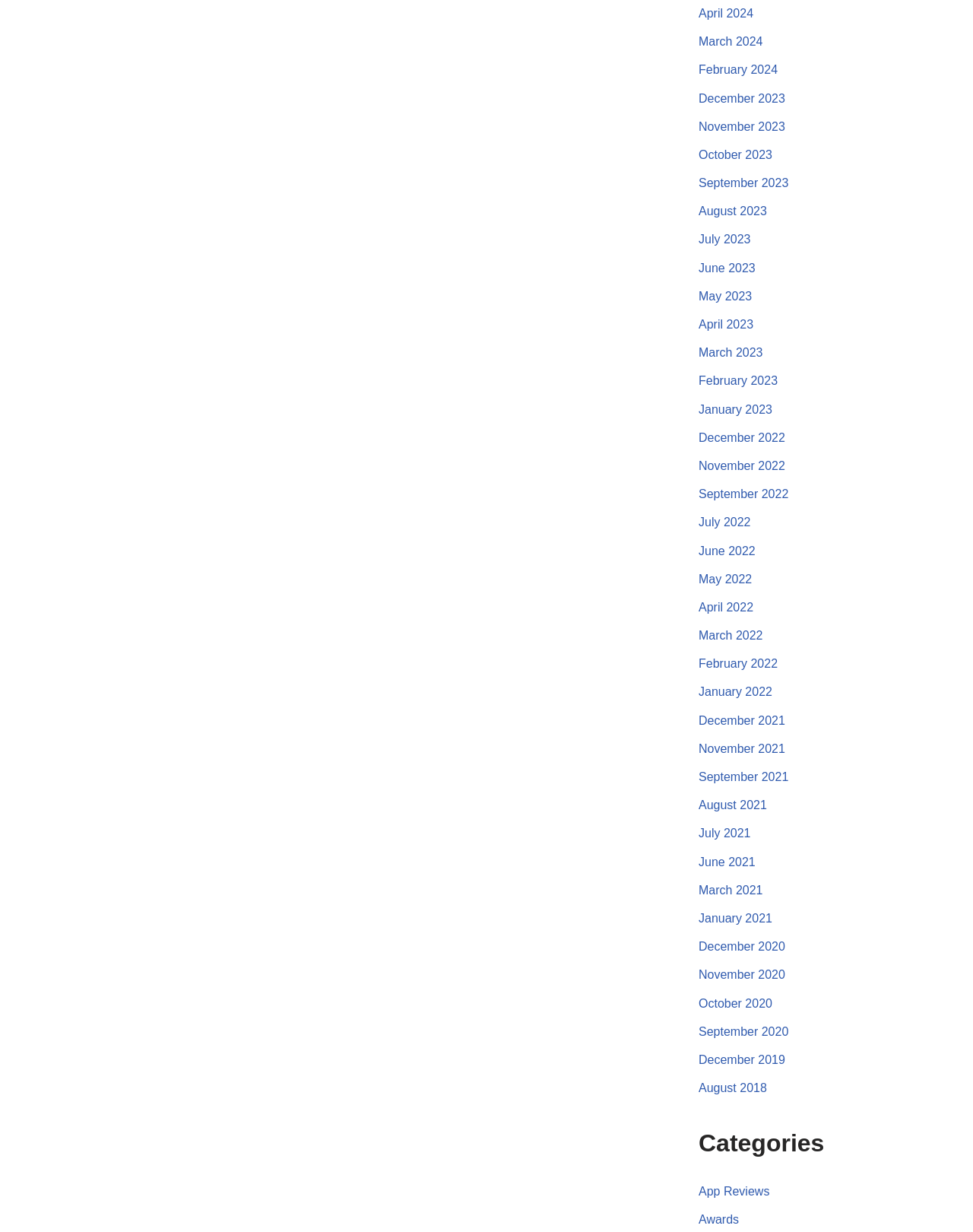Identify the bounding box for the described UI element: "Awards".

[0.718, 0.984, 0.759, 0.995]